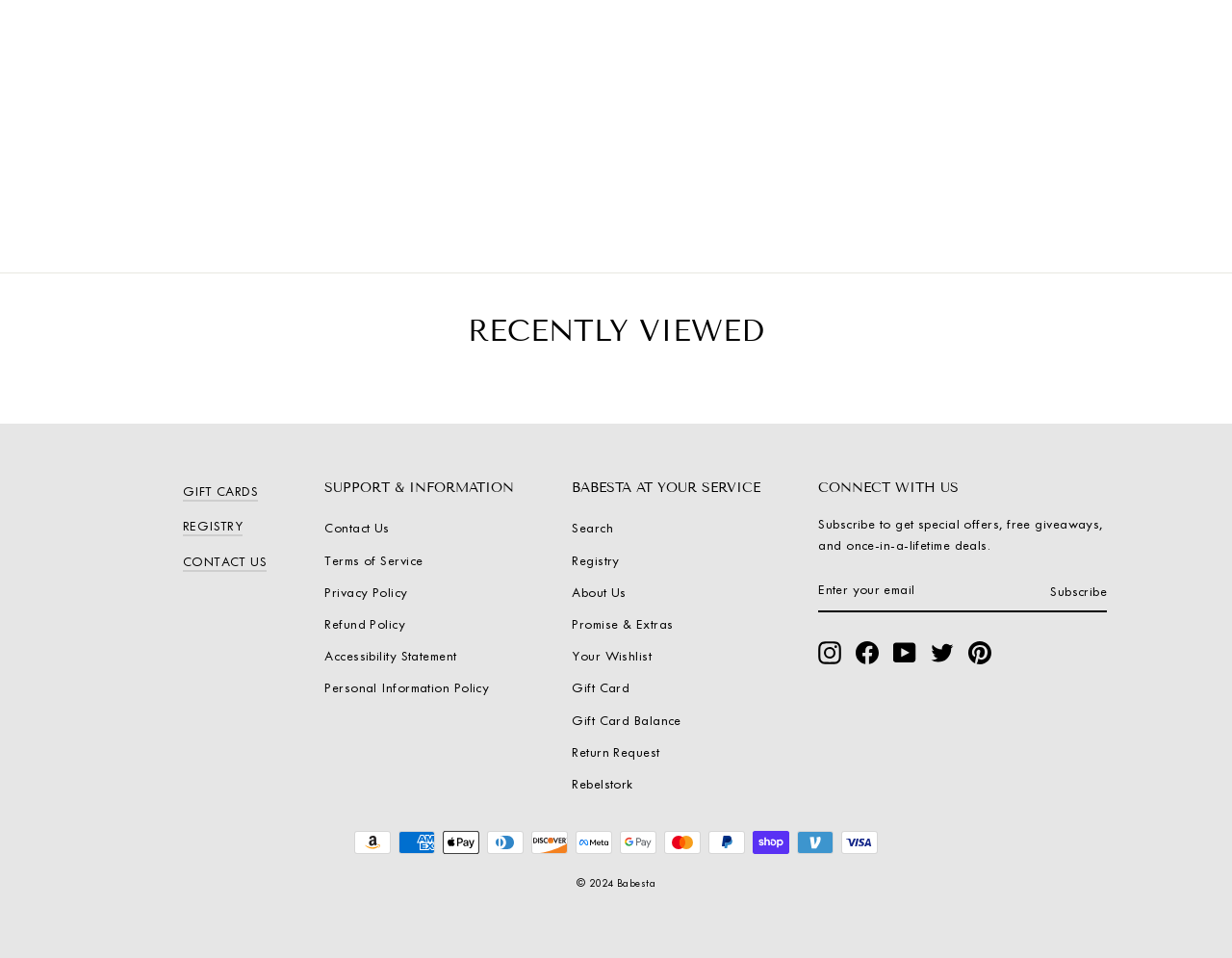Identify the bounding box coordinates of the region that should be clicked to execute the following instruction: "Contact Us".

[0.263, 0.537, 0.316, 0.567]